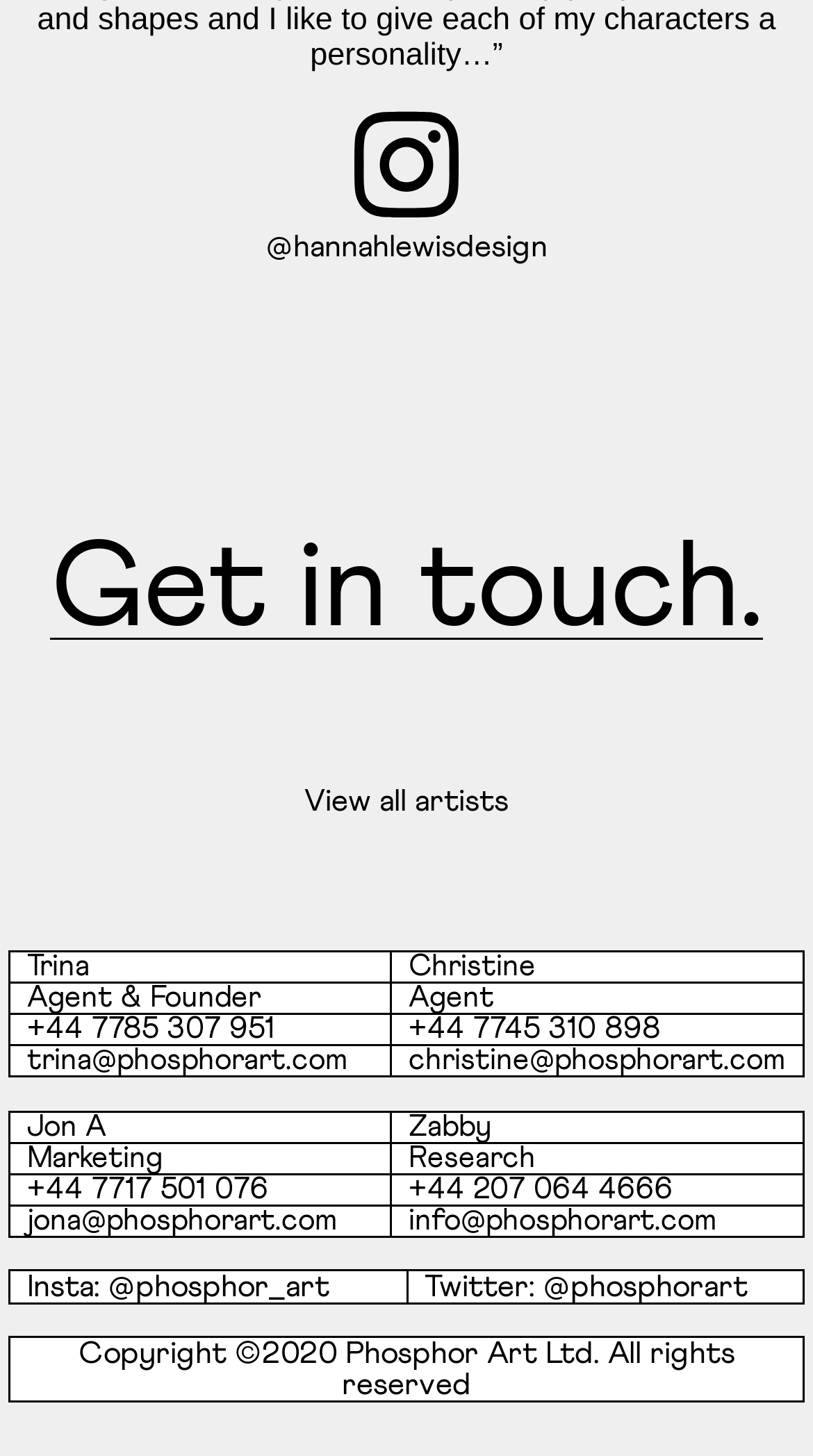Identify the bounding box coordinates of the clickable section necessary to follow the following instruction: "View all artists". The coordinates should be presented as four float numbers from 0 to 1, i.e., [left, top, right, bottom].

[0.374, 0.539, 0.626, 0.56]